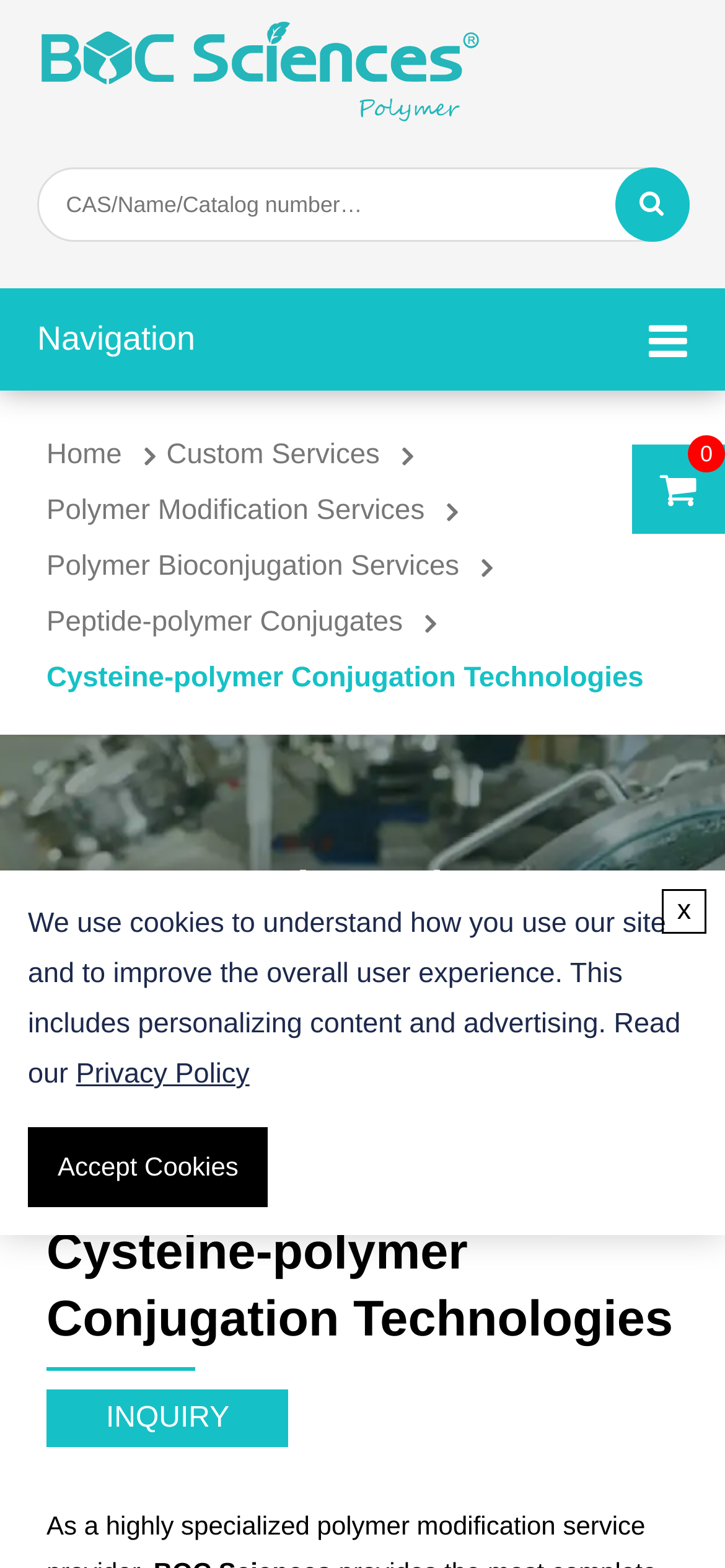Extract the bounding box coordinates of the UI element described by: "Polymer Modification Services". The coordinates should include four float numbers ranging from 0 to 1, e.g., [left, top, right, bottom].

[0.064, 0.316, 0.586, 0.336]